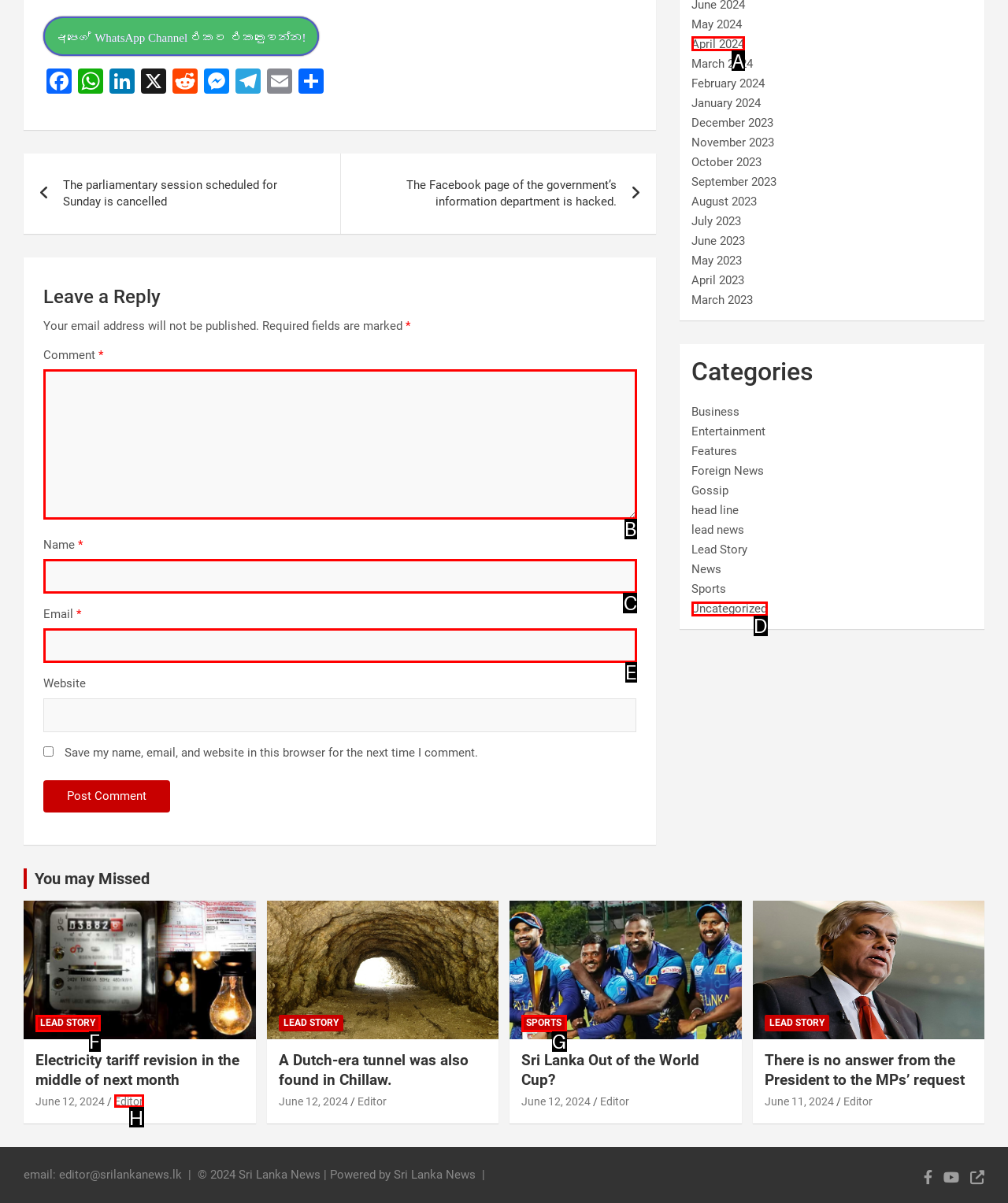Choose the letter that corresponds to the correct button to accomplish the task: Enter your name in the 'Name' field
Reply with the letter of the correct selection only.

C